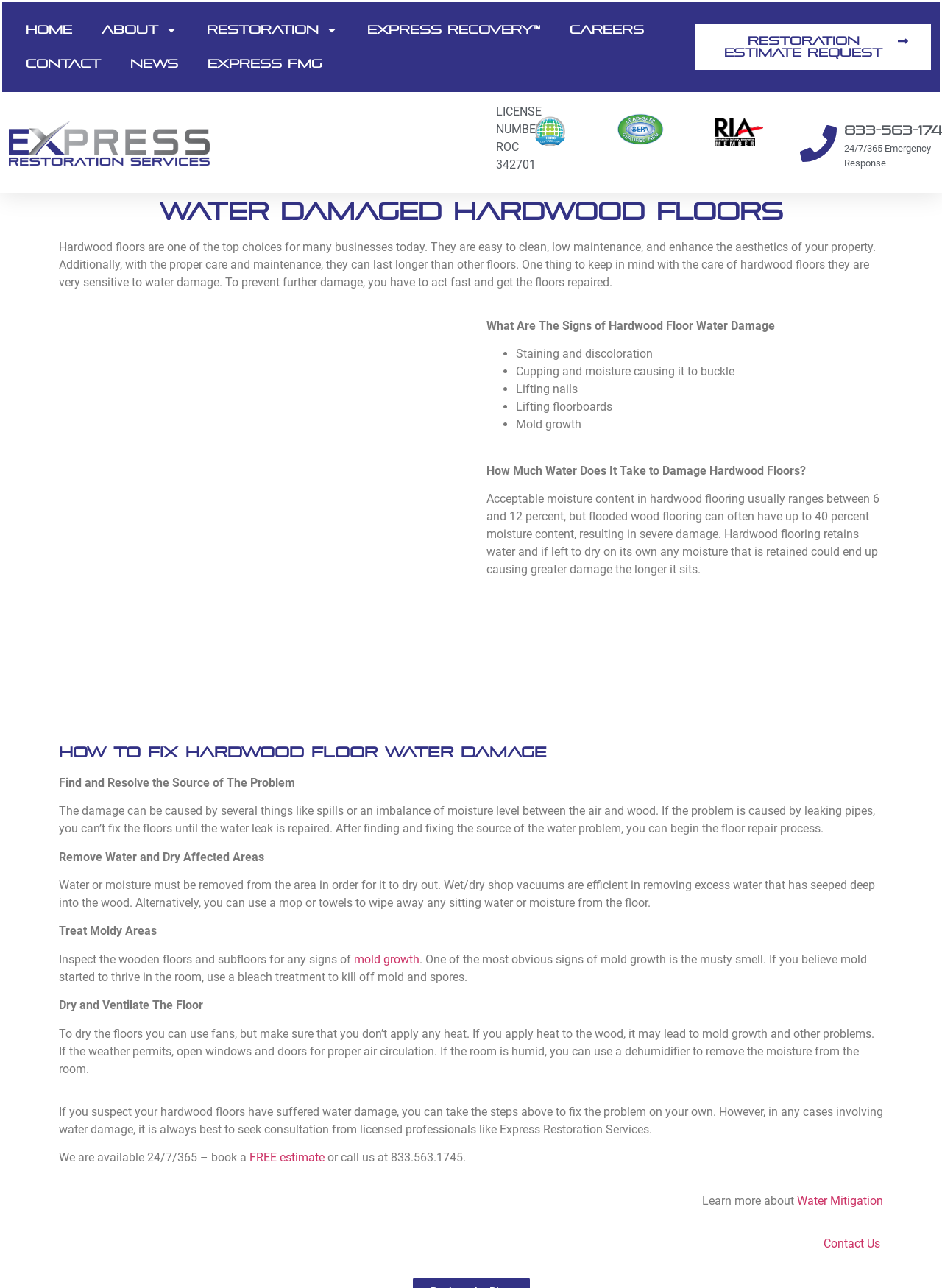From the given element description: "Restoration Estimate Request", find the bounding box for the UI element. Provide the coordinates as four float numbers between 0 and 1, in the order [left, top, right, bottom].

[0.738, 0.019, 0.988, 0.054]